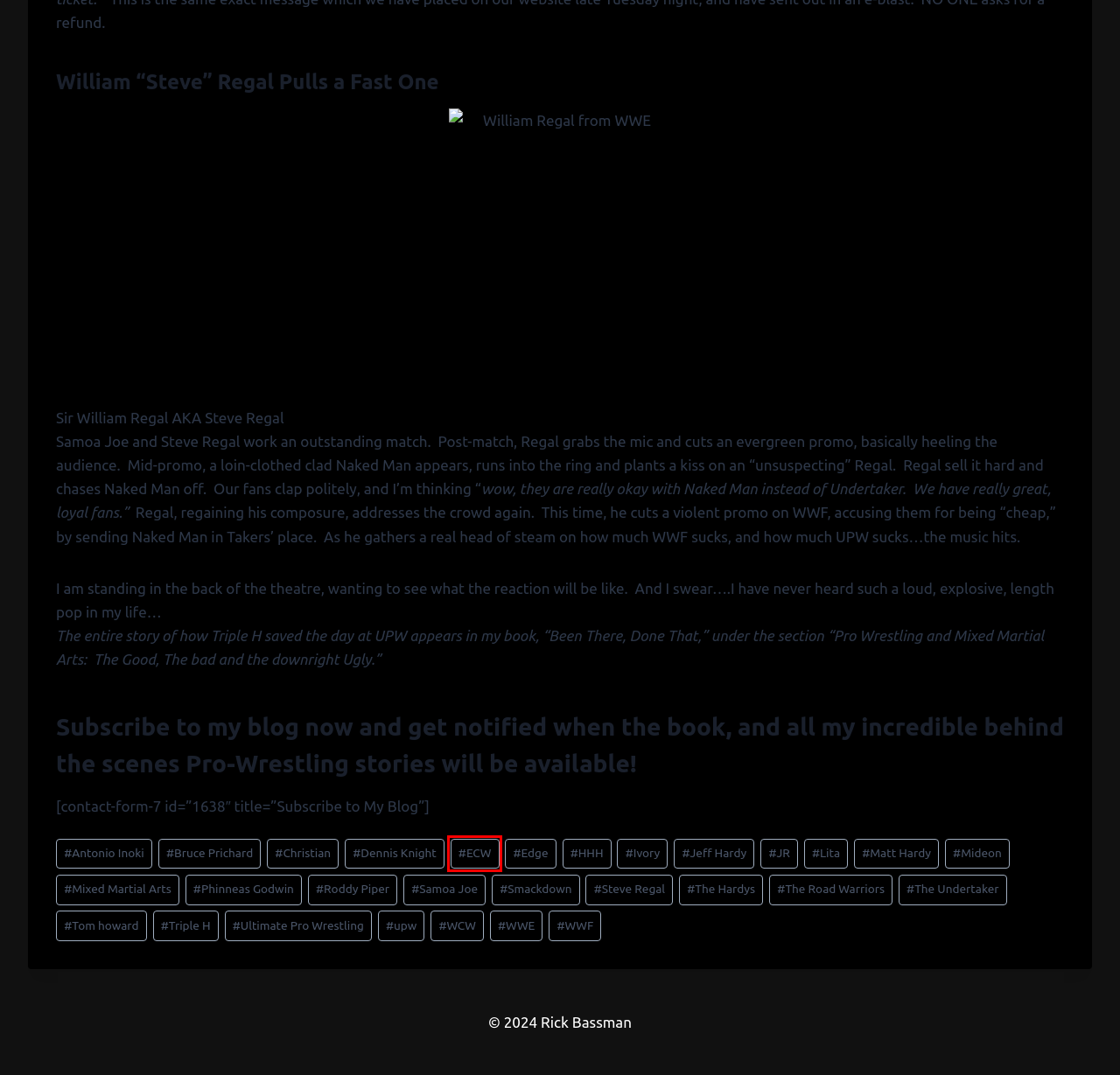Given a screenshot of a webpage with a red rectangle bounding box around a UI element, select the best matching webpage description for the new webpage that appears after clicking the highlighted element. The candidate descriptions are:
A. Mideon – Rick Bassman
B. JR – Rick Bassman
C. Matt Hardy – Rick Bassman
D. Mixed Martial Arts – Rick Bassman
E. ECW – Rick Bassman
F. Roddy Piper – Rick Bassman
G. Edge – Rick Bassman
H. HHH – Rick Bassman

E